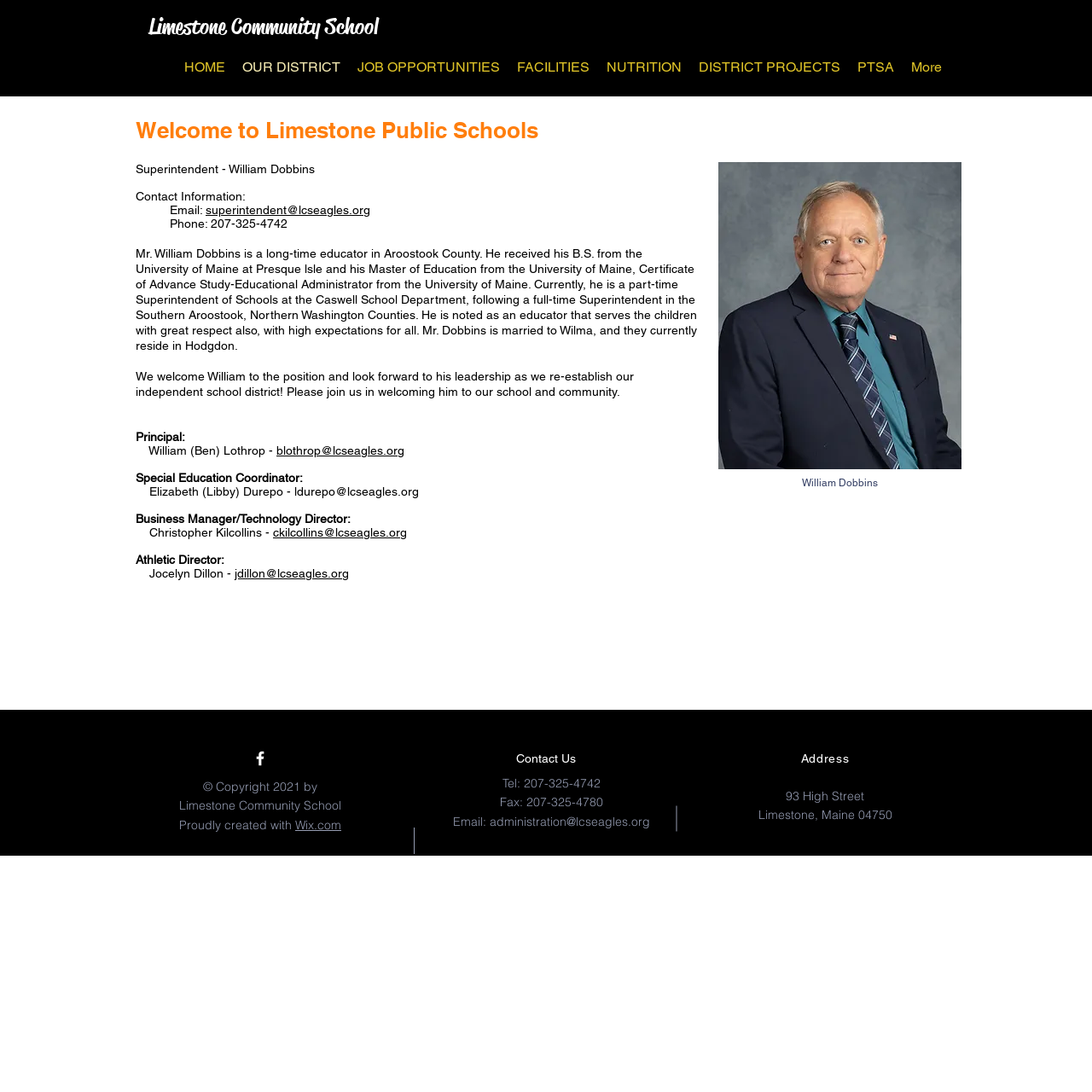Please determine the bounding box coordinates of the element's region to click in order to carry out the following instruction: "Check the Business Manager's email". The coordinates should be four float numbers between 0 and 1, i.e., [left, top, right, bottom].

[0.25, 0.481, 0.373, 0.494]